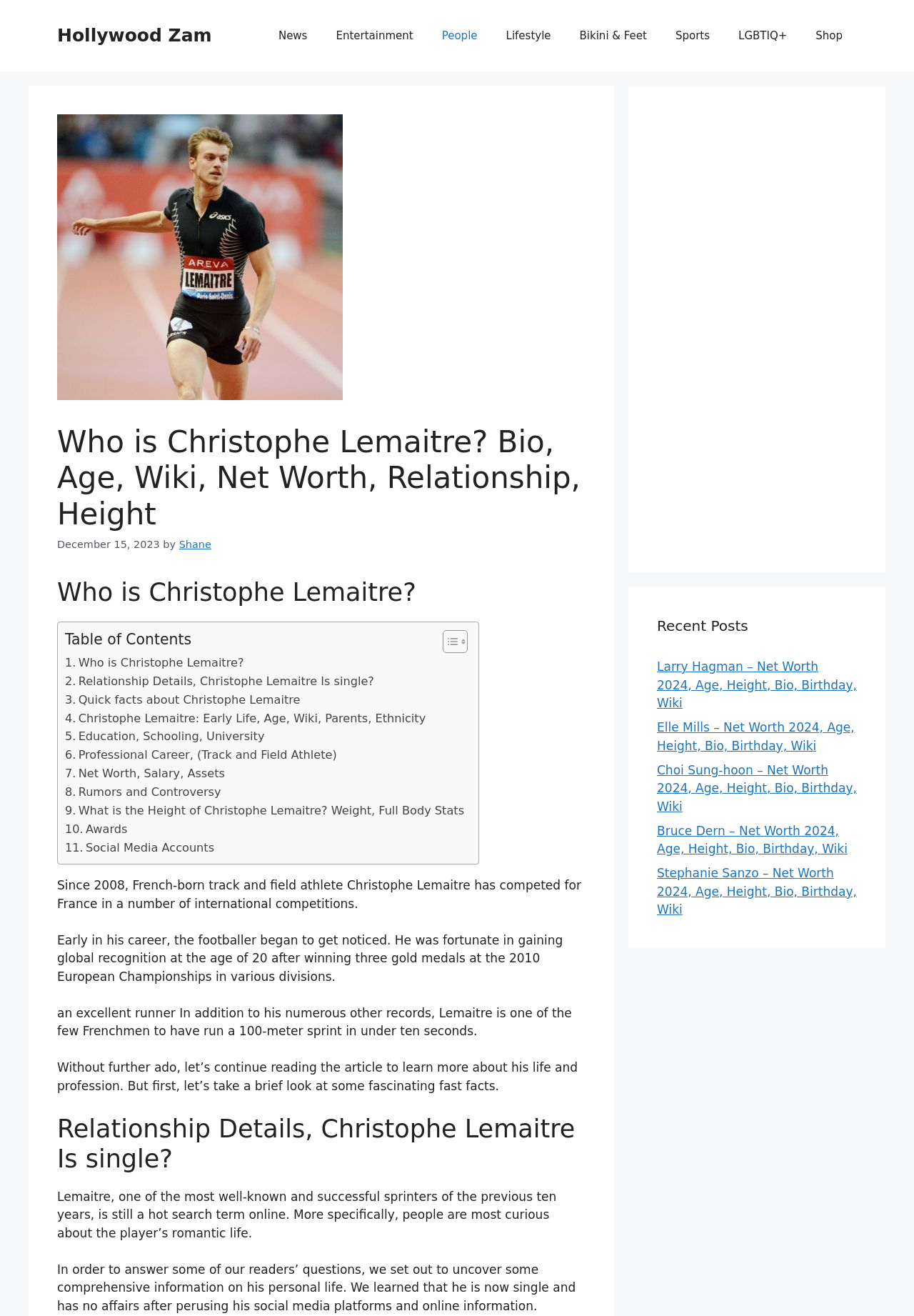Given the description of the UI element: "SOHO SOC Data Archive", predict the bounding box coordinates in the form of [left, top, right, bottom], with each value being a float between 0 and 1.

None